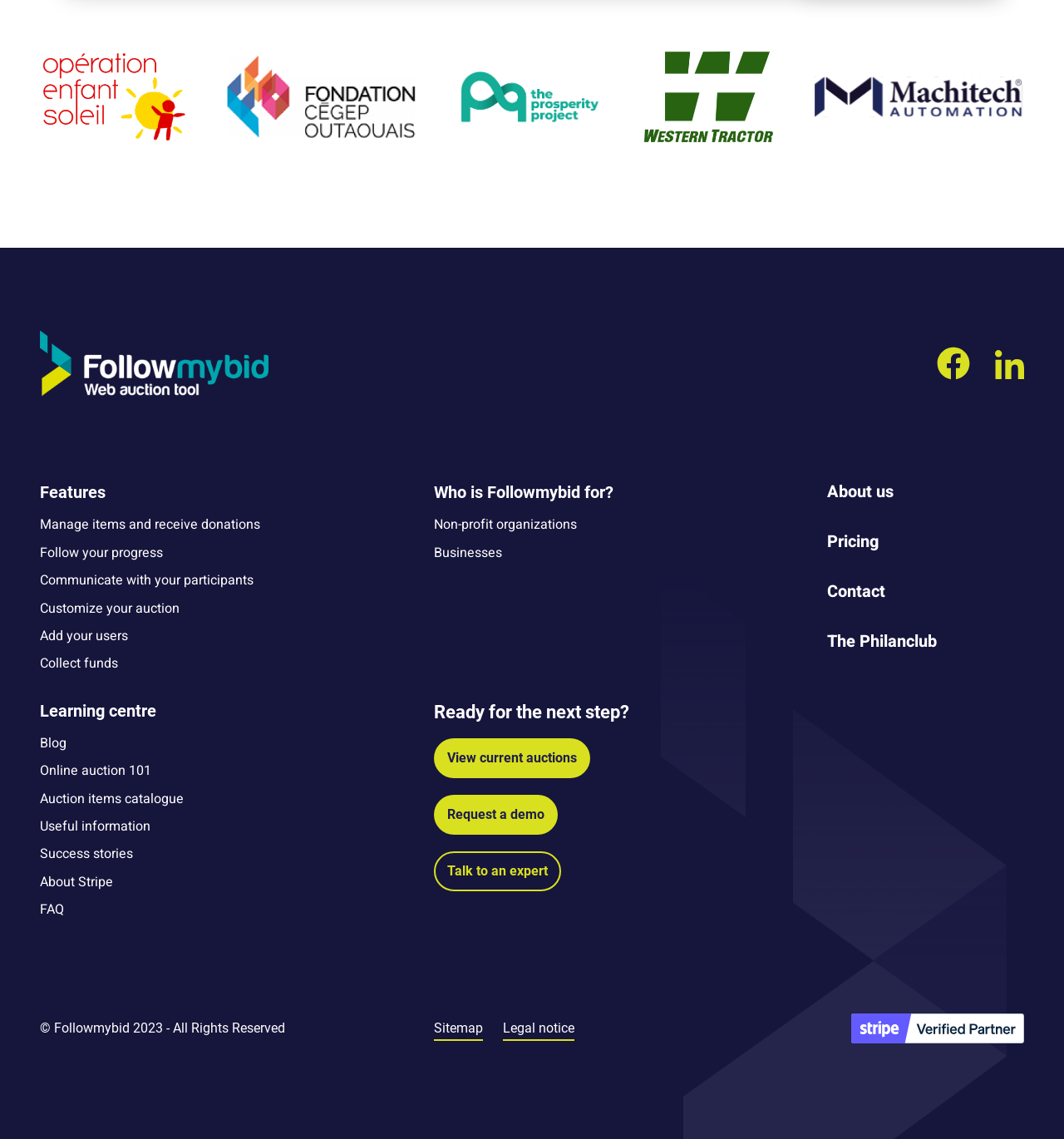Locate the bounding box coordinates of the element to click to perform the following action: 'Click the 'CONTACT' link'. The coordinates should be given as four float values between 0 and 1, in the form of [left, top, right, bottom].

None